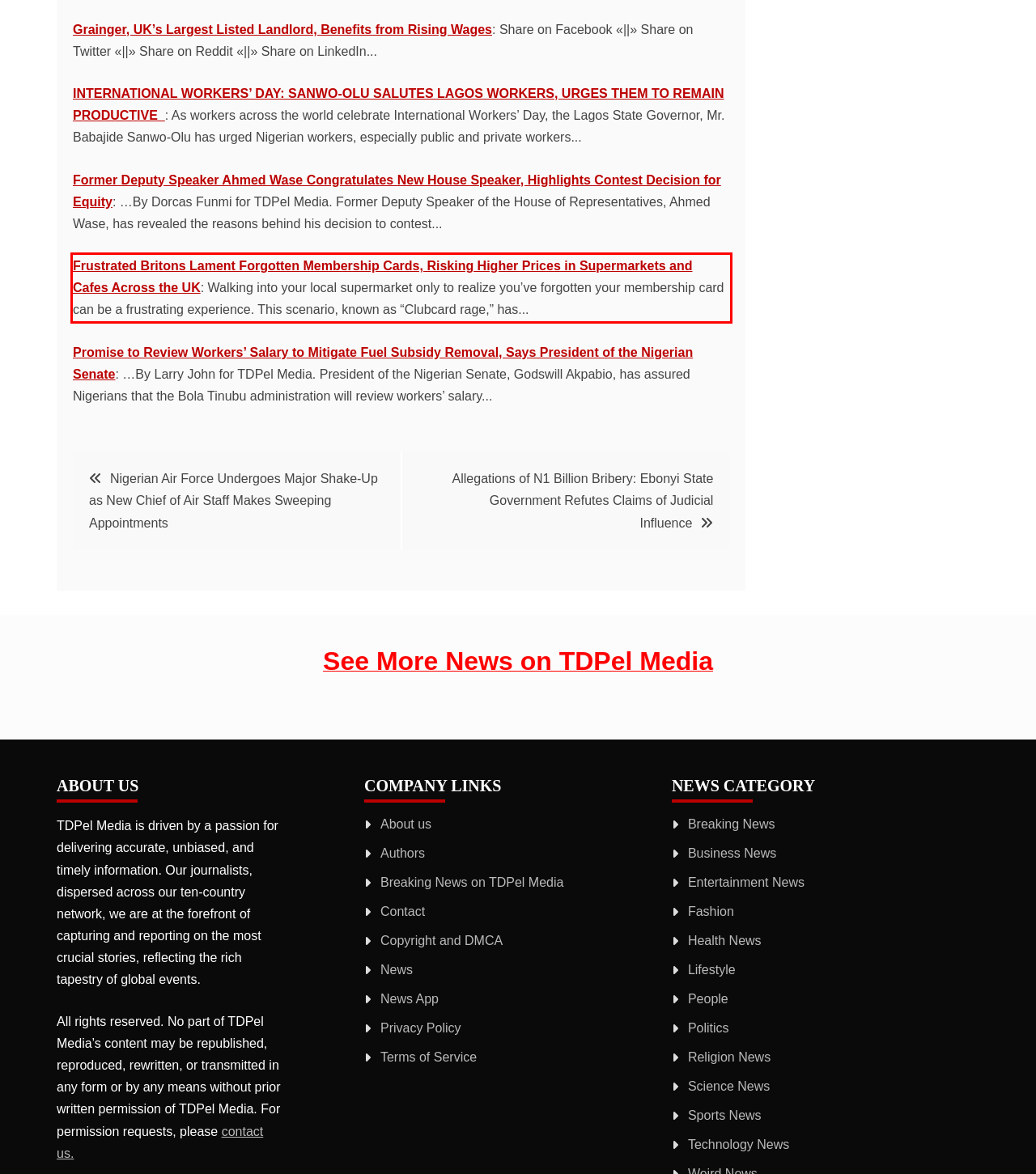Given a screenshot of a webpage, identify the red bounding box and perform OCR to recognize the text within that box.

Frustrated Britons Lament Forgotten Membership Cards, Risking Higher Prices in Supermarkets and Cafes Across the UK: Walking into your local supermarket only to realize you’ve forgotten your membership card can be a frustrating experience. This scenario, known as “Clubcard rage,” has...